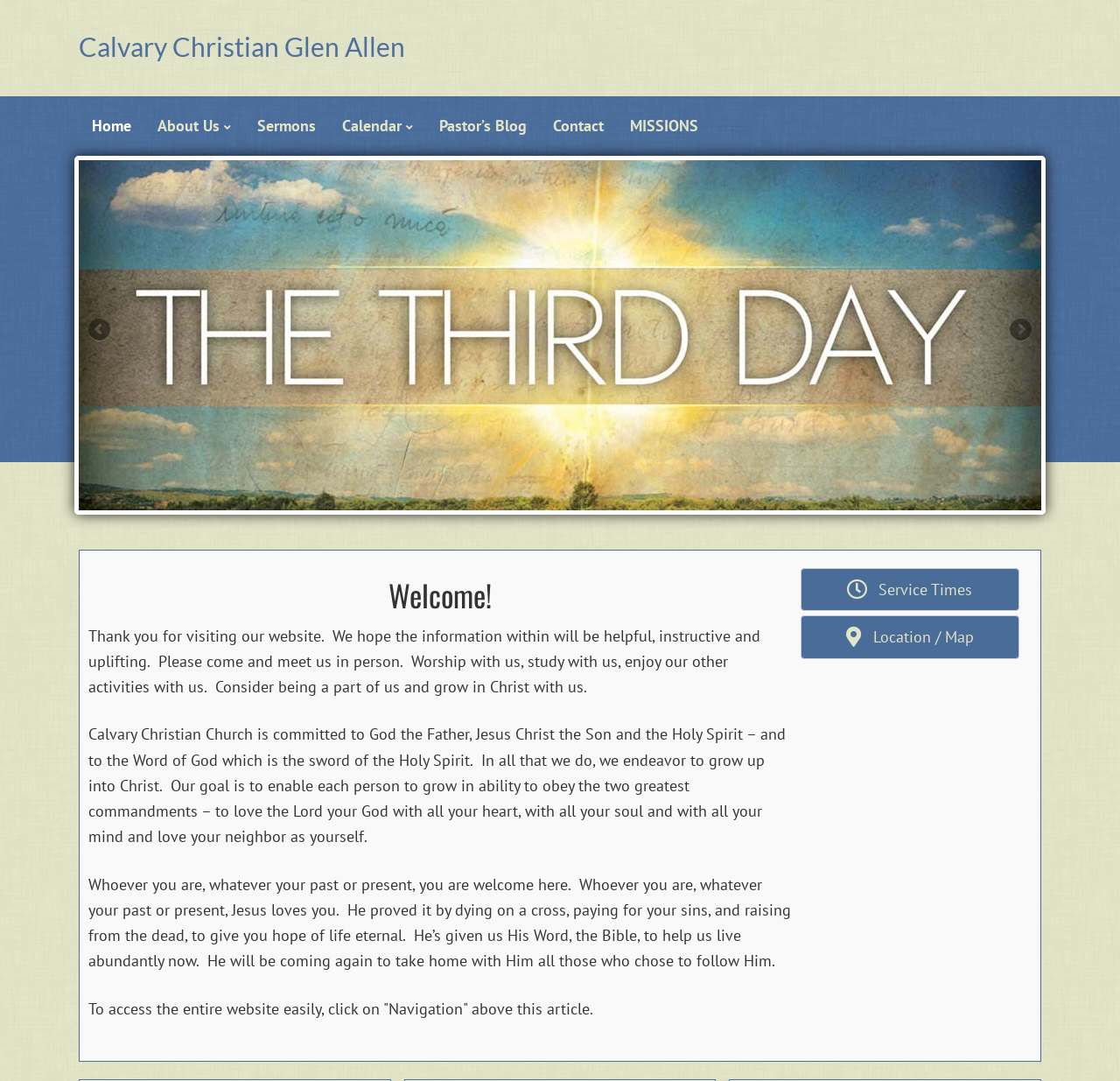How can visitors navigate the website?
Answer the question with a detailed and thorough explanation.

The webpage provides a hint to visitors on how to navigate the website easily, which is by clicking on the 'Navigation' link above the article. This suggests that the navigation section is a key part of the website that helps visitors find what they are looking for.